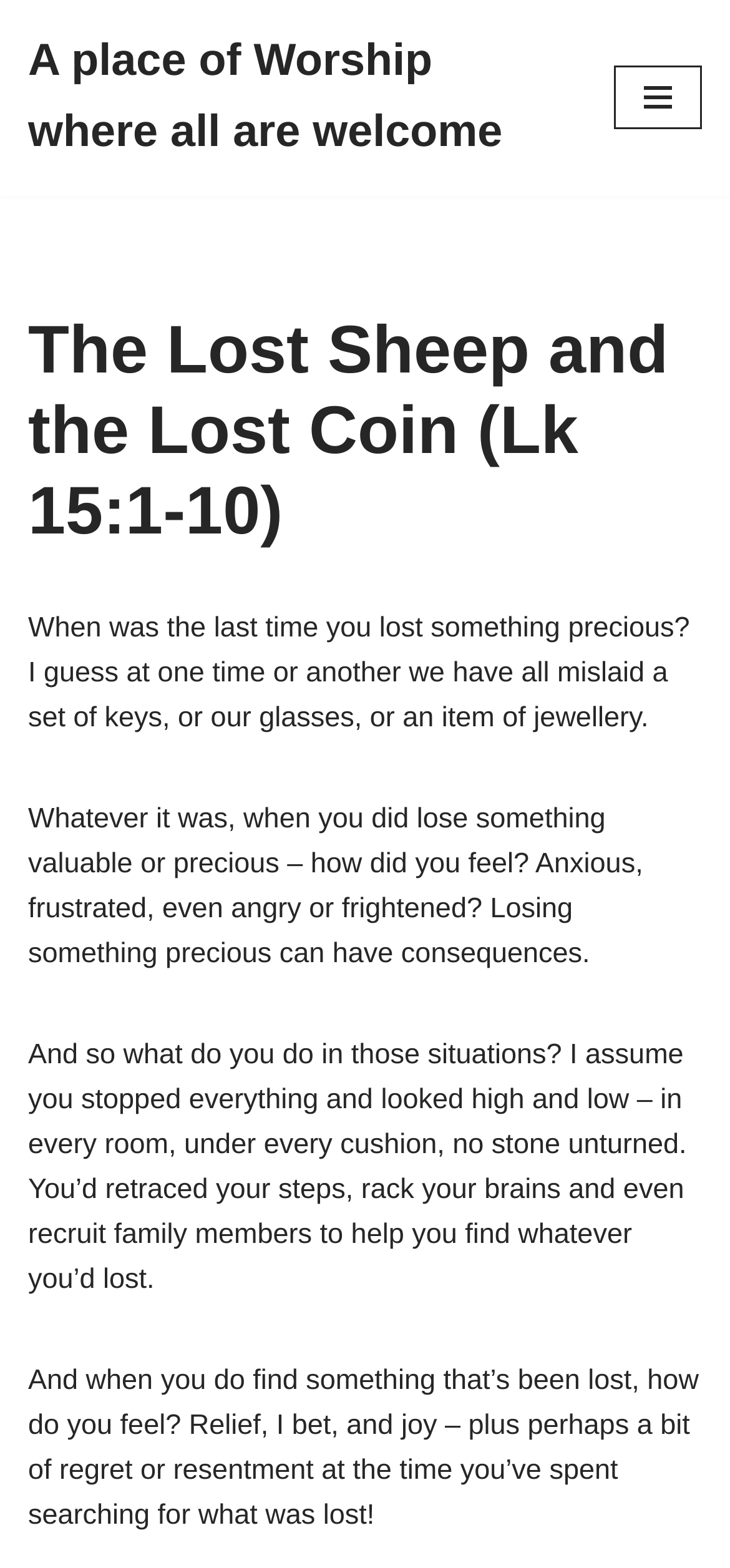Locate and generate the text content of the webpage's heading.

The Lost Sheep and the Lost Coin (Lk 15:1-10)